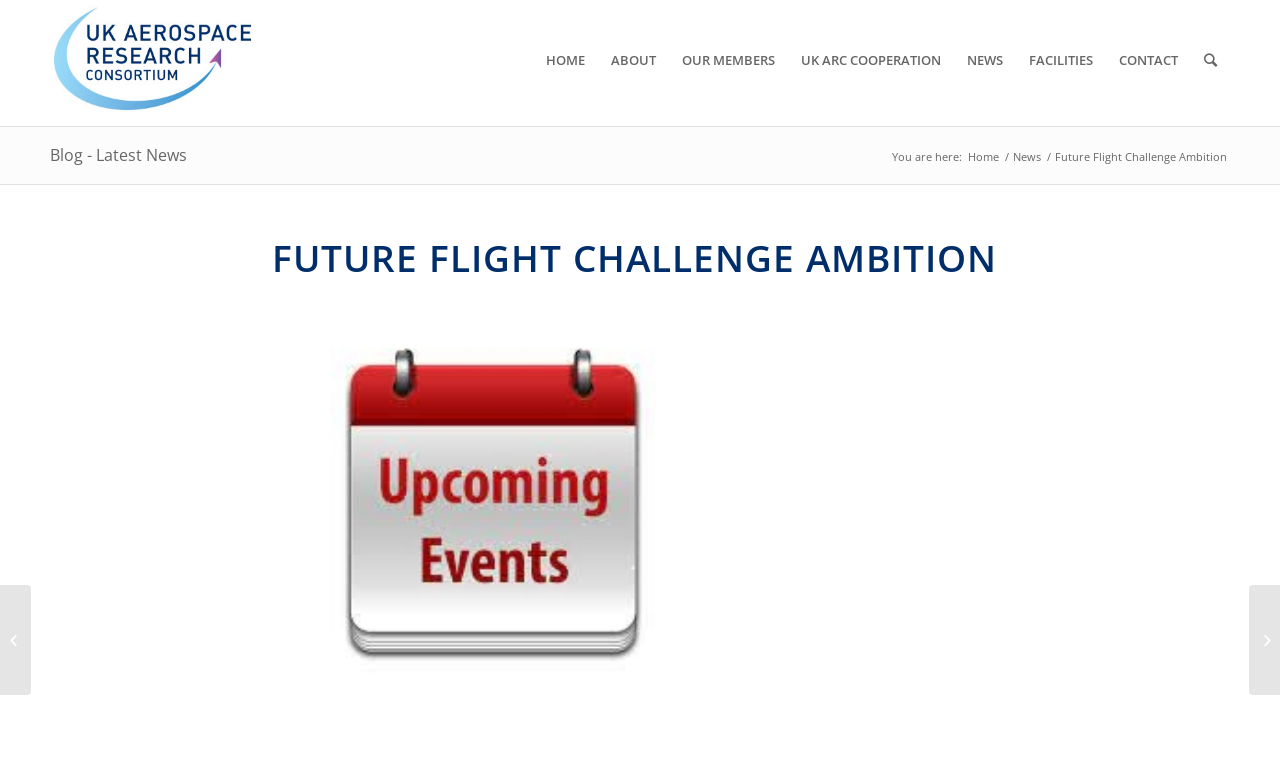Please find the bounding box for the UI element described by: "ABOUT".

[0.467, 0.0, 0.523, 0.153]